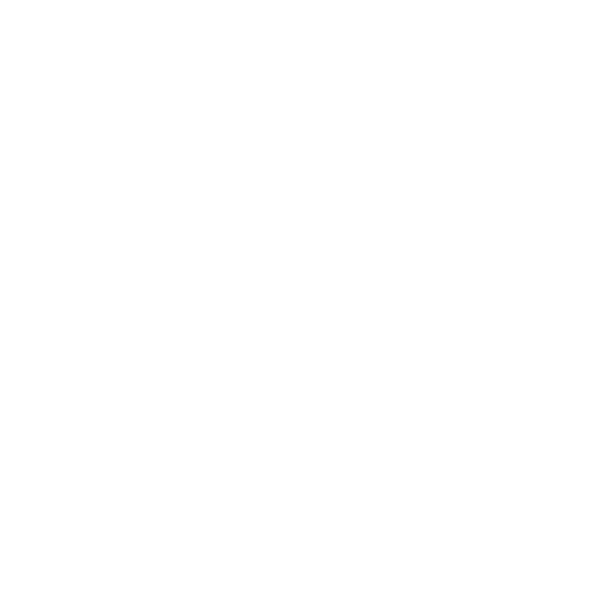What is included with the camera?
From the image, respond using a single word or phrase.

Accessories